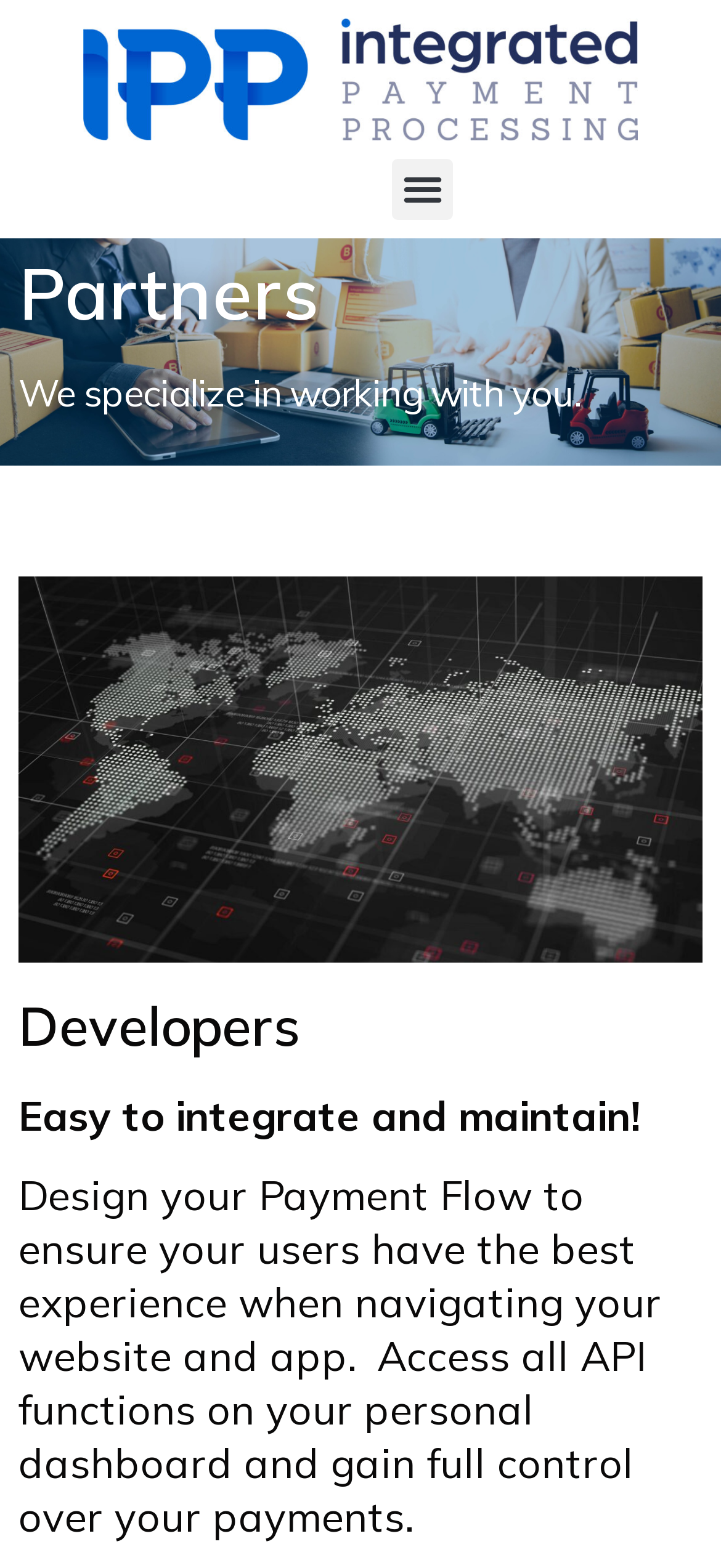Give a concise answer of one word or phrase to the question: 
What can users control on their personal dashboard?

API functions